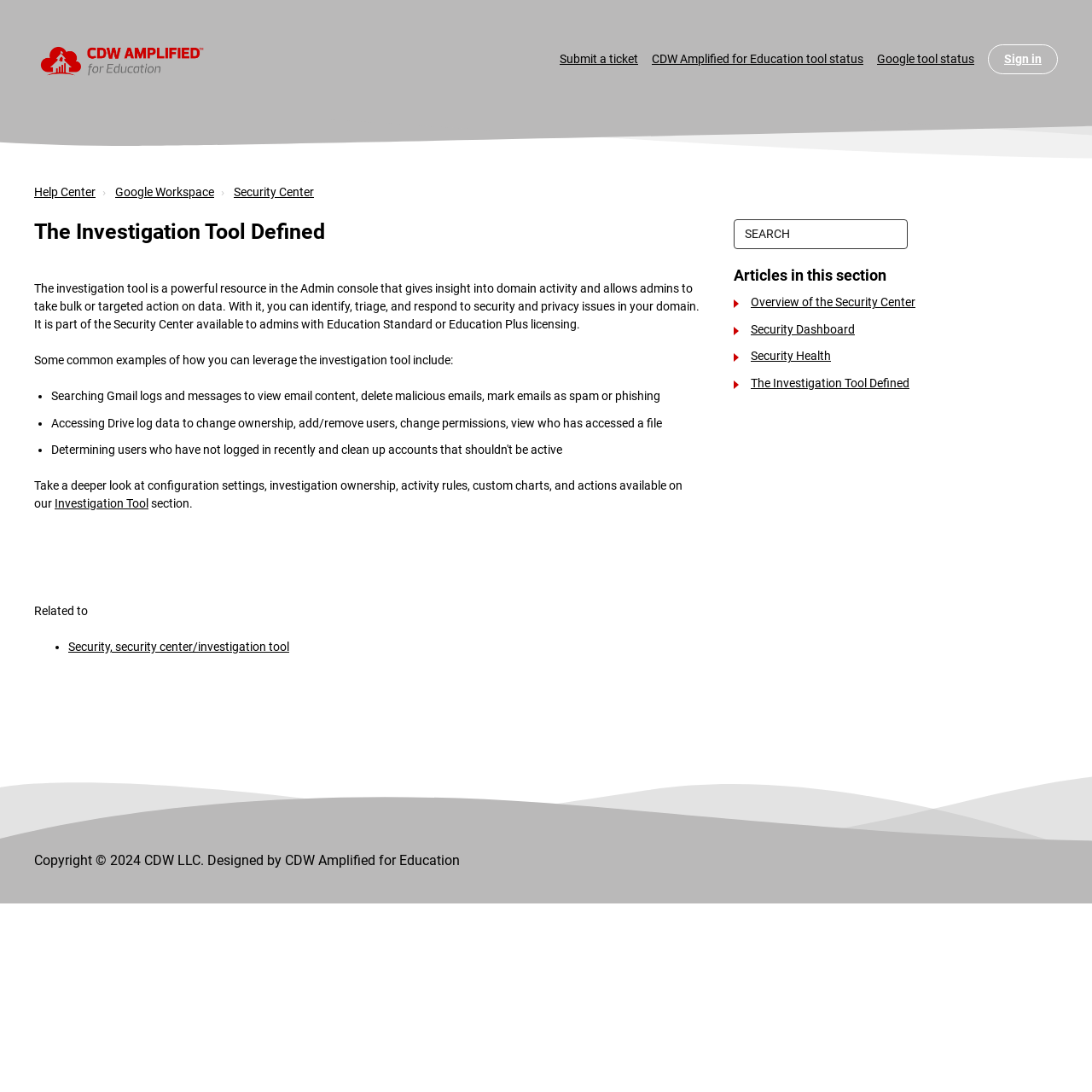What is the name of the center that the investigation tool is part of?
By examining the image, provide a one-word or phrase answer.

Security Center